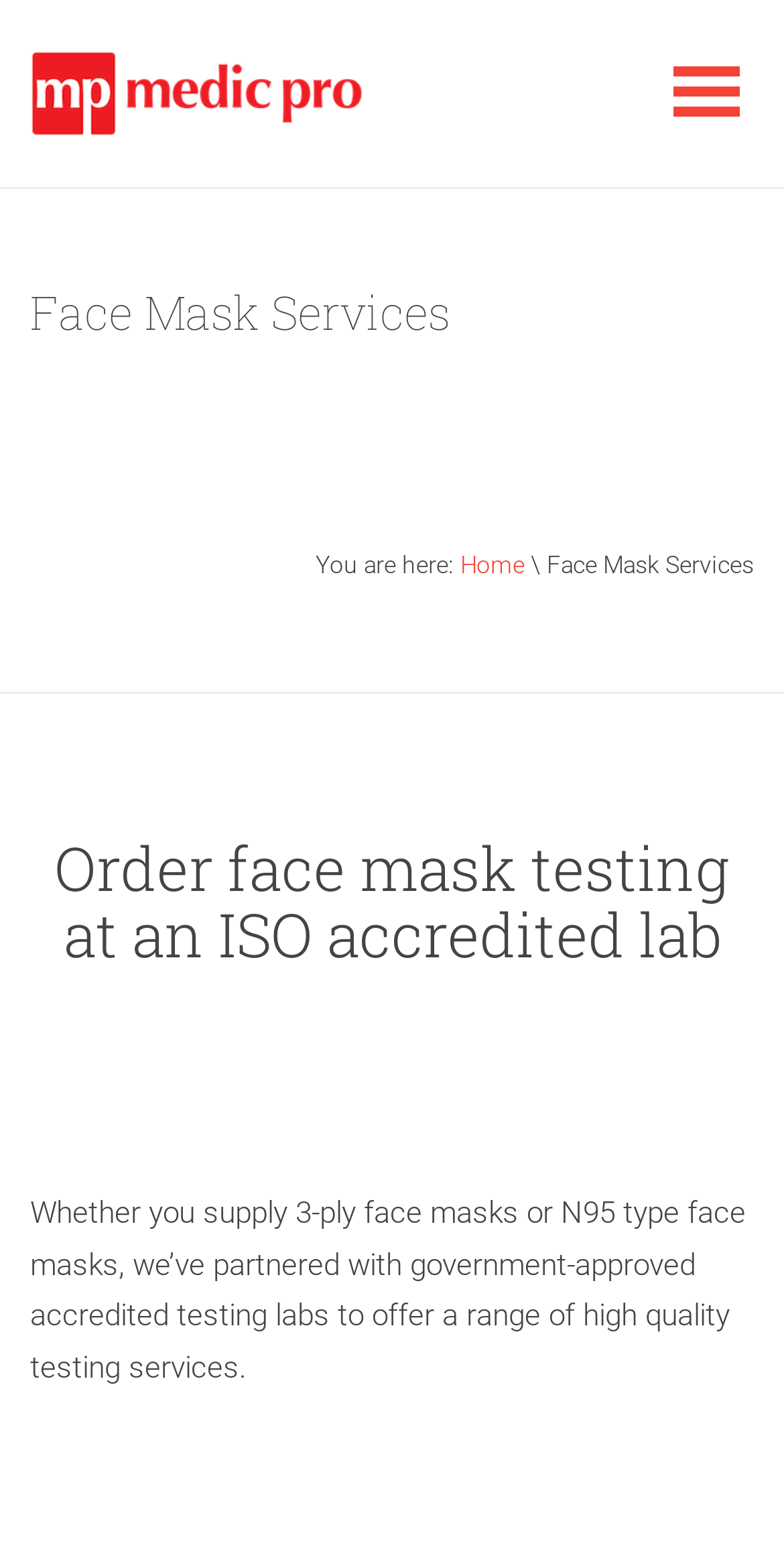Answer the question with a brief word or phrase:
Is Medic Pro affiliated with government-approved labs?

Yes